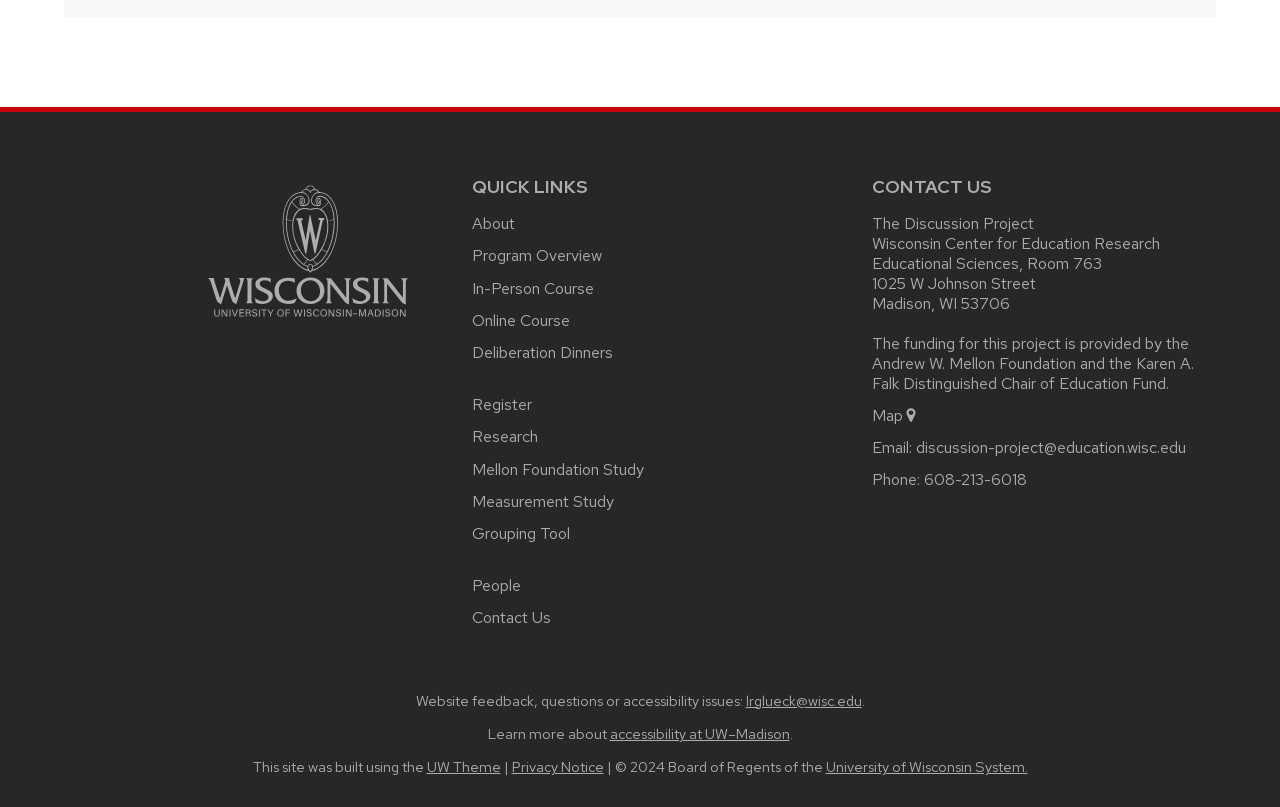For the element described, predict the bounding box coordinates as (top-left x, top-left y, bottom-right x, bottom-right y). All values should be between 0 and 1. Element description: Measurement Study

[0.369, 0.608, 0.48, 0.634]